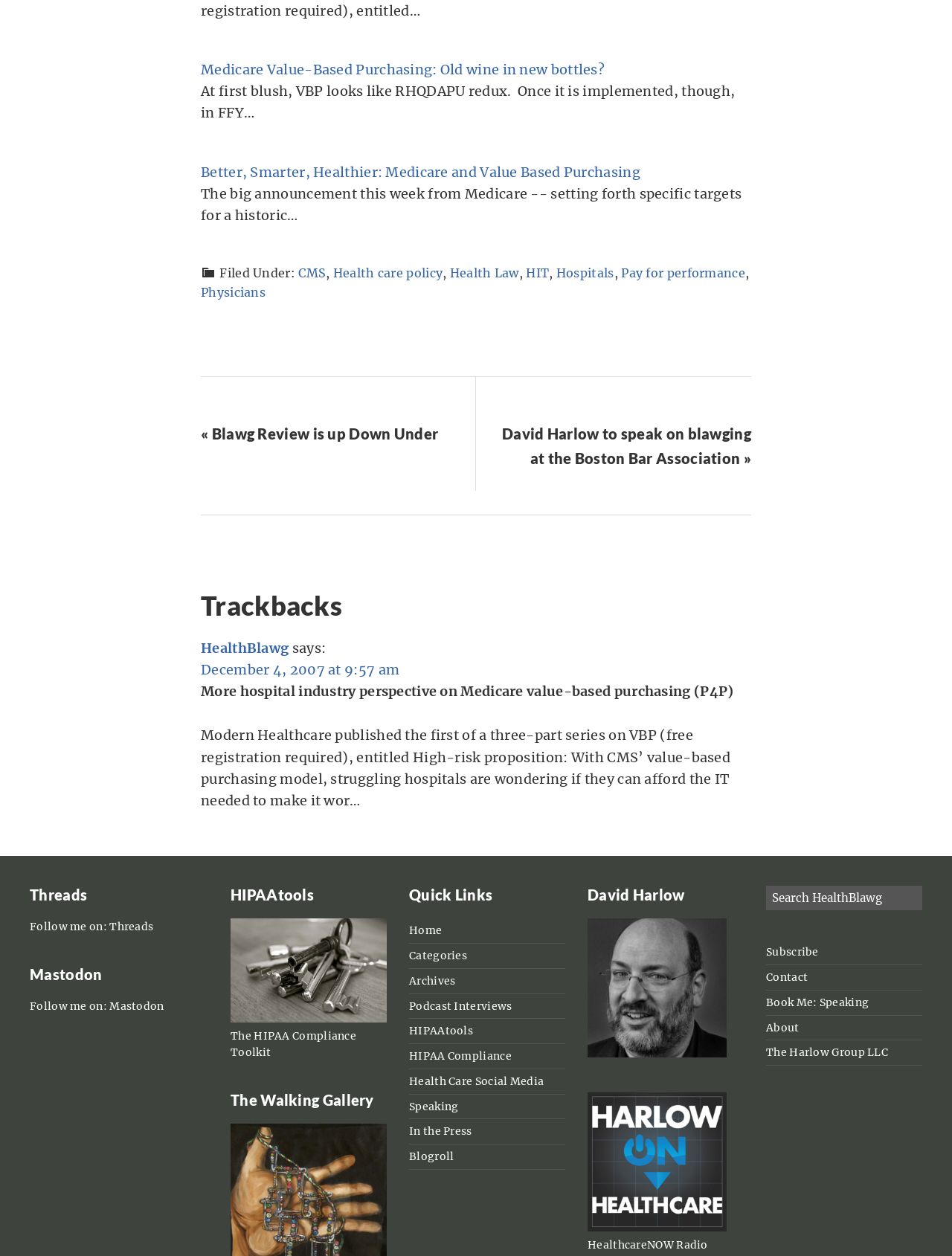Determine the bounding box coordinates of the clickable region to carry out the instruction: "Follow David Harlow on Mastodon".

[0.115, 0.796, 0.172, 0.806]